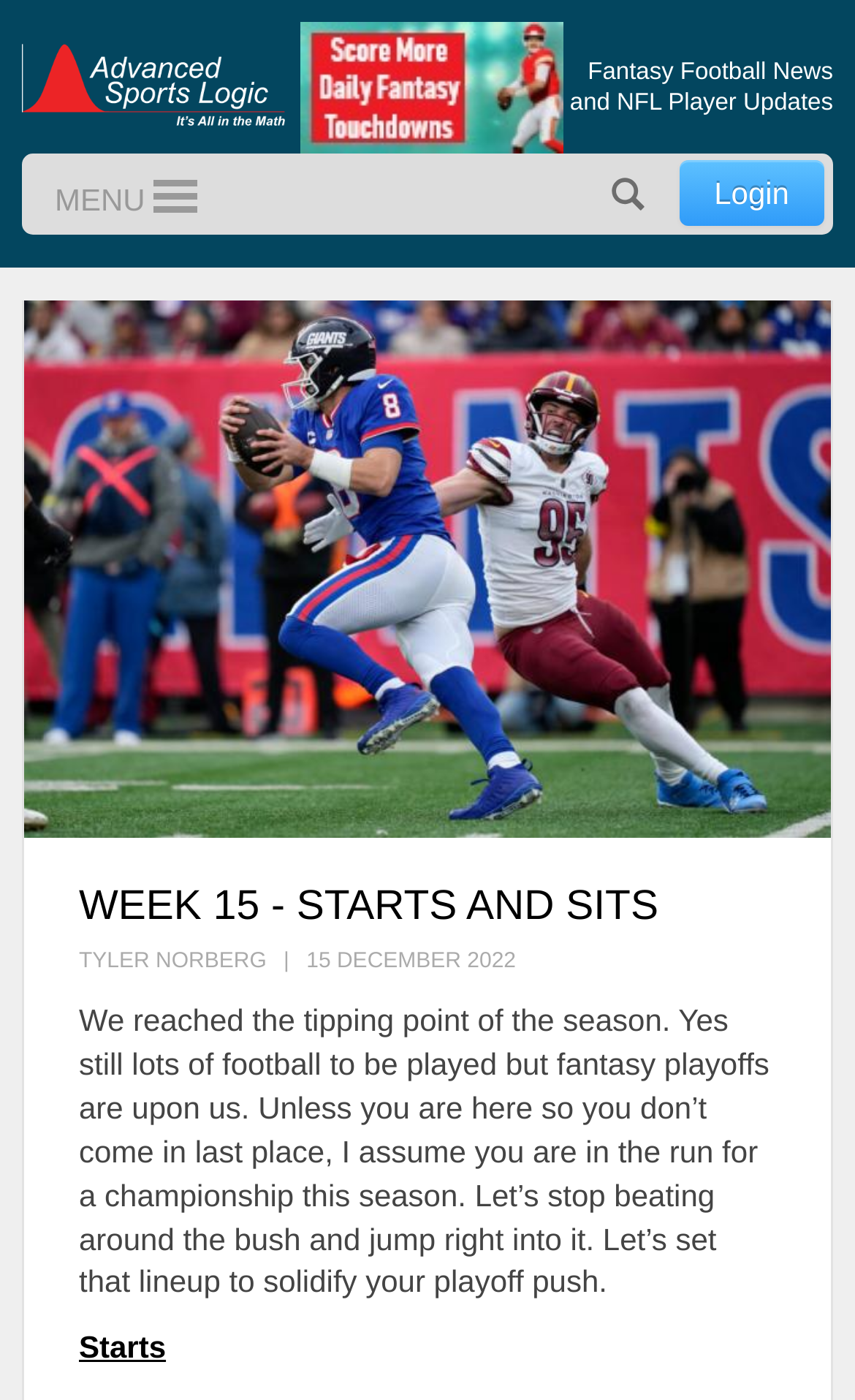Produce an extensive caption that describes everything on the webpage.

The webpage is focused on fantasy football, specifically providing guidance for lineup decisions during the playoffs. At the top left, there is a link to "Advanced Sports Logic" and a non-descriptive link with a horizontal line symbol. Below these links, a heading reads "Fantasy Football News and NFL Player Updates". 

To the left of the heading, there is a "MENU" link, and to the right, there are links to "Login" and "Search". 

The main content of the page is divided into sections. A large figure takes up most of the page, containing an image. Above the image, a heading reads "WEEK 15 - STARTS AND SITS". Below the heading, there is a description list with two details. The first detail contains the author's name, "TYLER NORBERG", and the second detail displays the date "15 DECEMBER 2022". 

Below the description list, a block of text discusses the importance of making the right lineup decisions during the fantasy playoffs. The text is followed by a subheading "Starts", which likely introduces a section providing recommendations for players to start in their lineups.